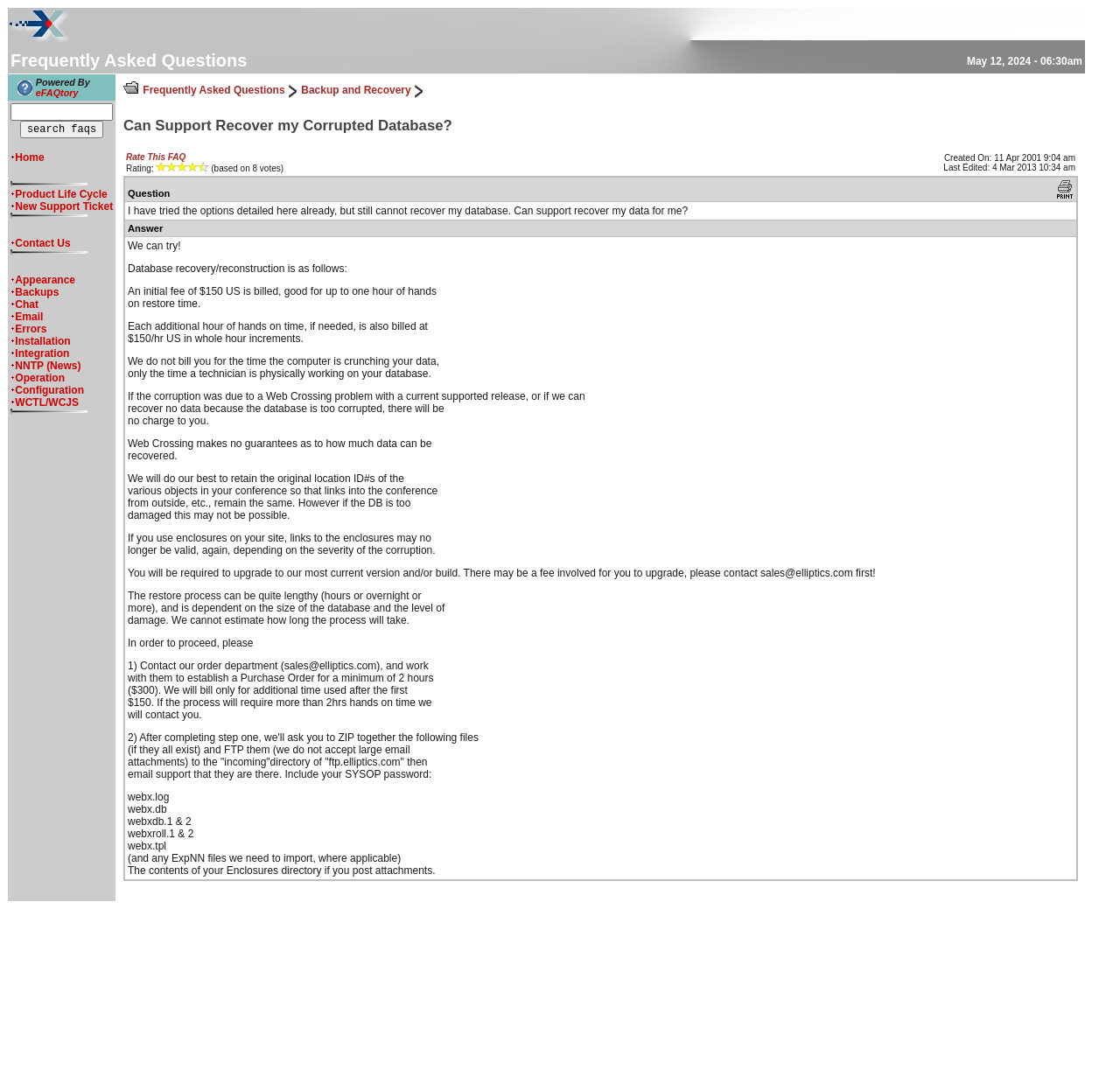What is the name of the FAQ section?
Please provide a single word or phrase in response based on the screenshot.

Frequently Asked Questions